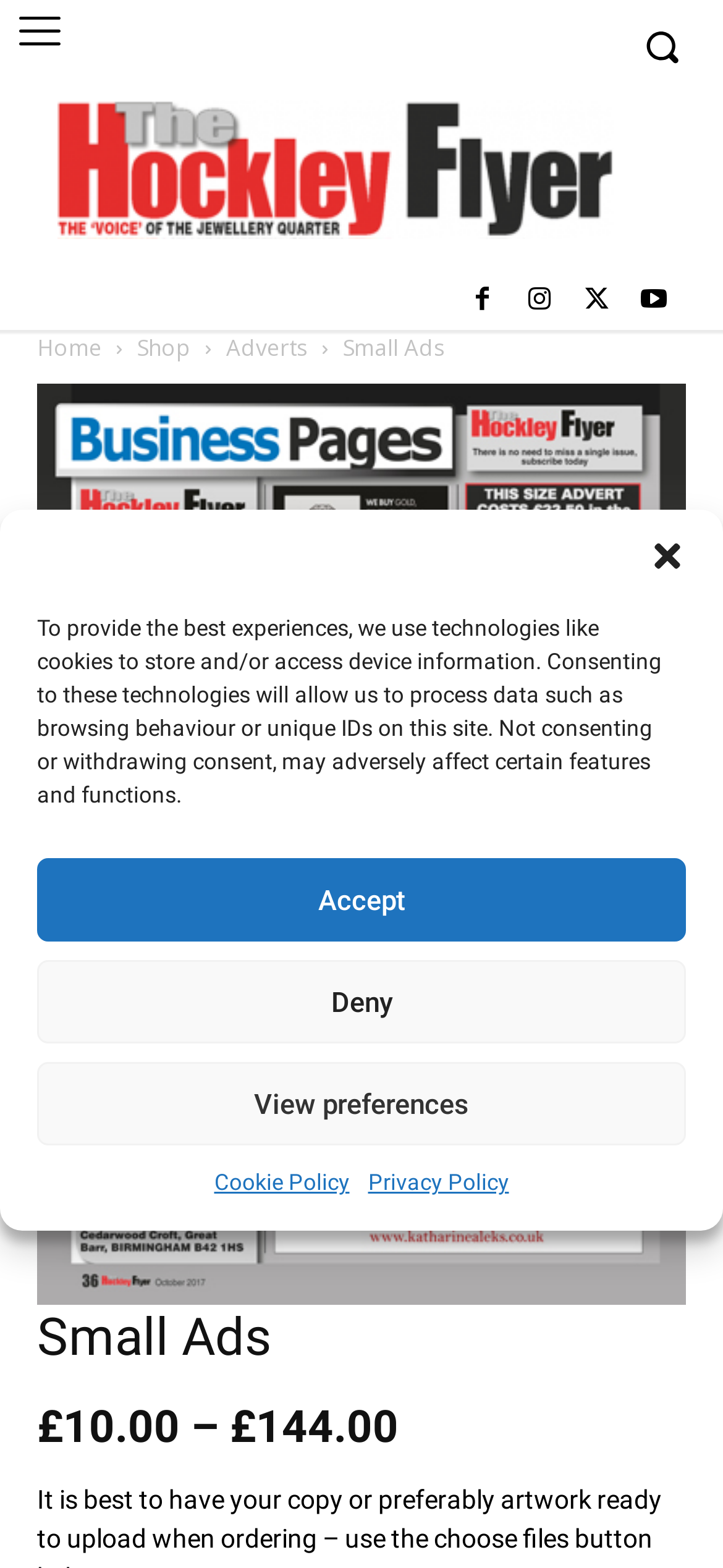Please find the bounding box coordinates of the element that needs to be clicked to perform the following instruction: "go to home page". The bounding box coordinates should be four float numbers between 0 and 1, represented as [left, top, right, bottom].

[0.051, 0.211, 0.141, 0.231]